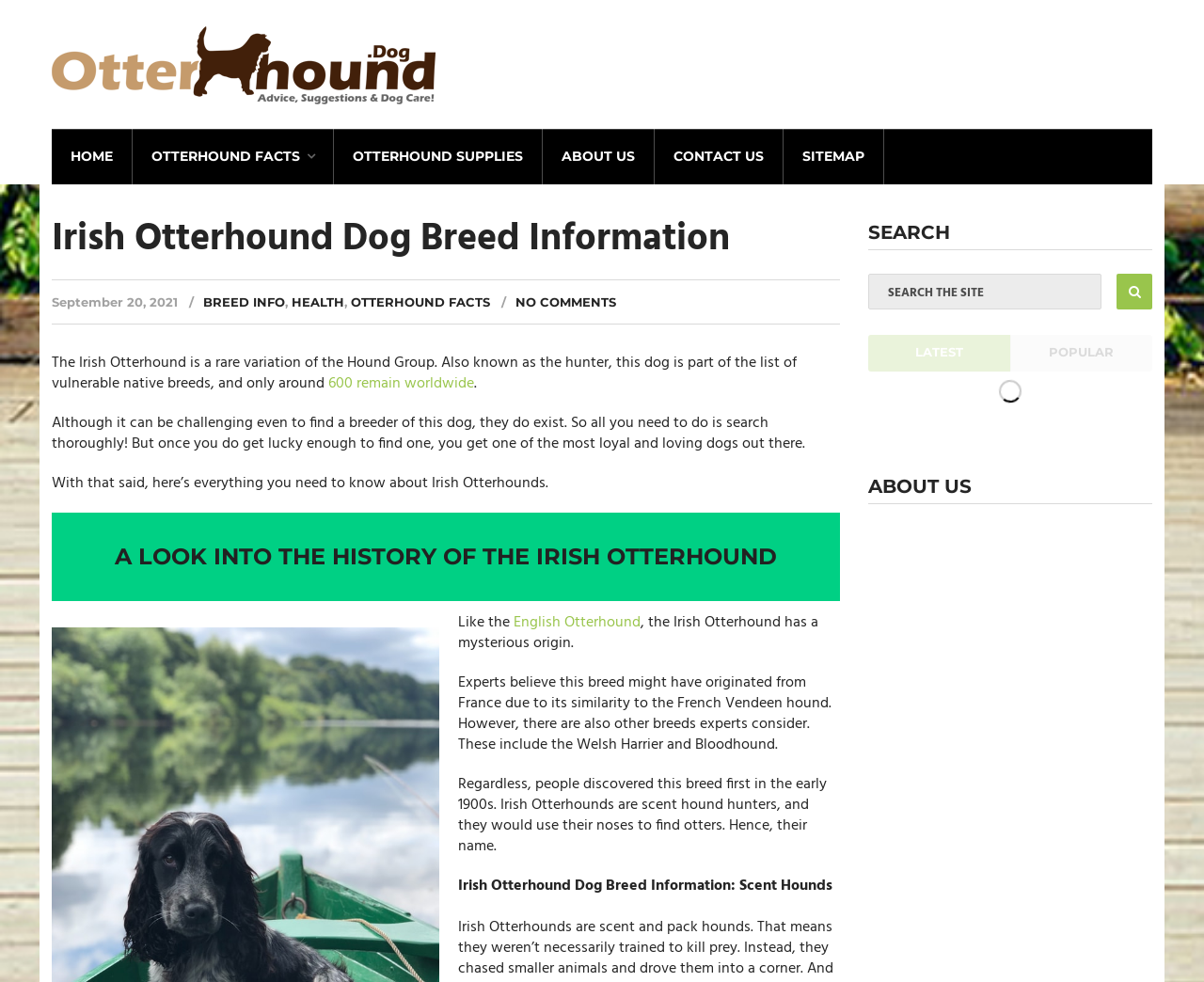What is the name of the similar breed mentioned in the article?
With the help of the image, please provide a detailed response to the question.

I found the answer in the text 'Like the English Otterhound, the Irish Otterhound has a mysterious origin.'